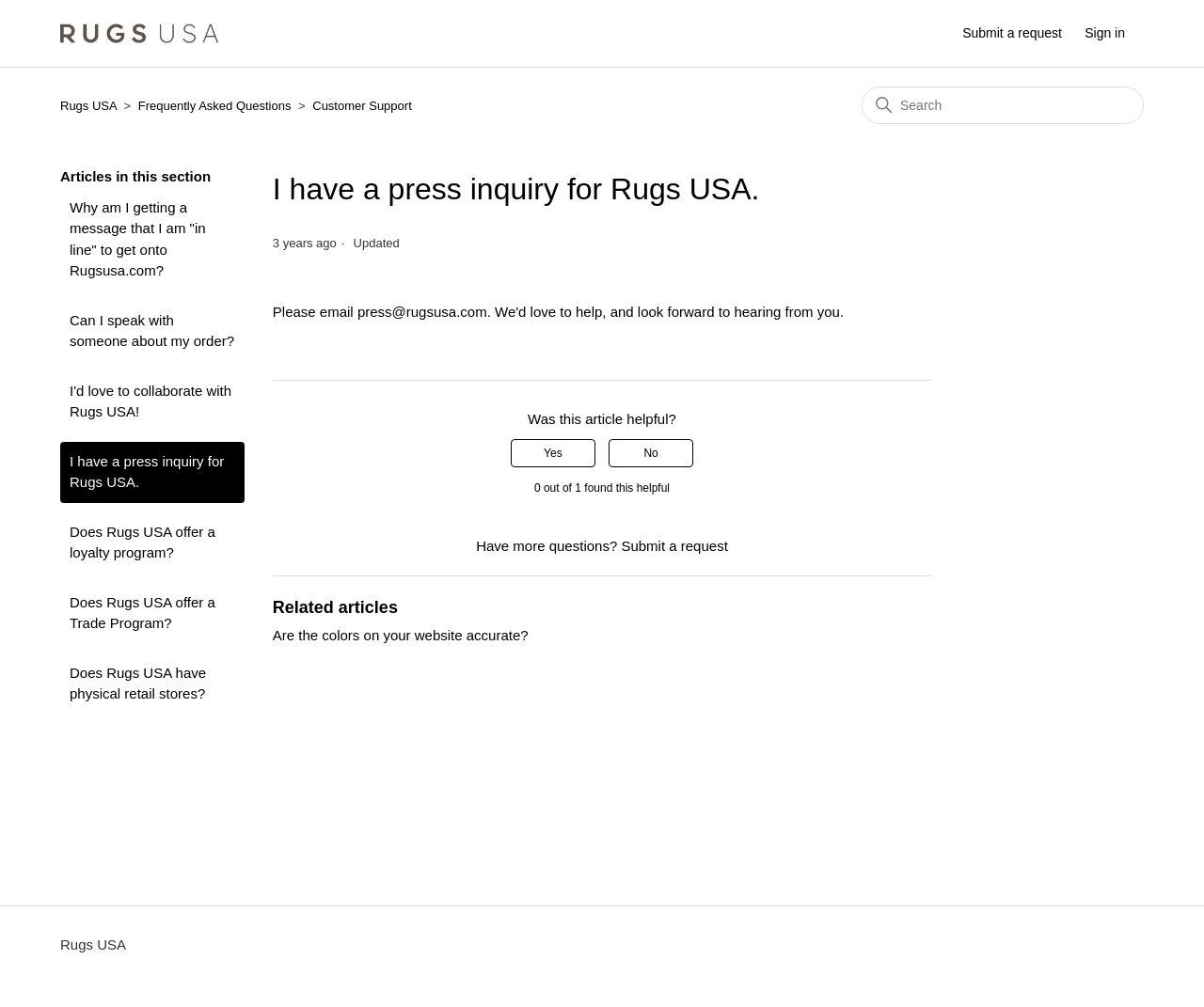Can I speak with someone about my order?
Answer the question based on the image using a single word or a brief phrase.

Yes